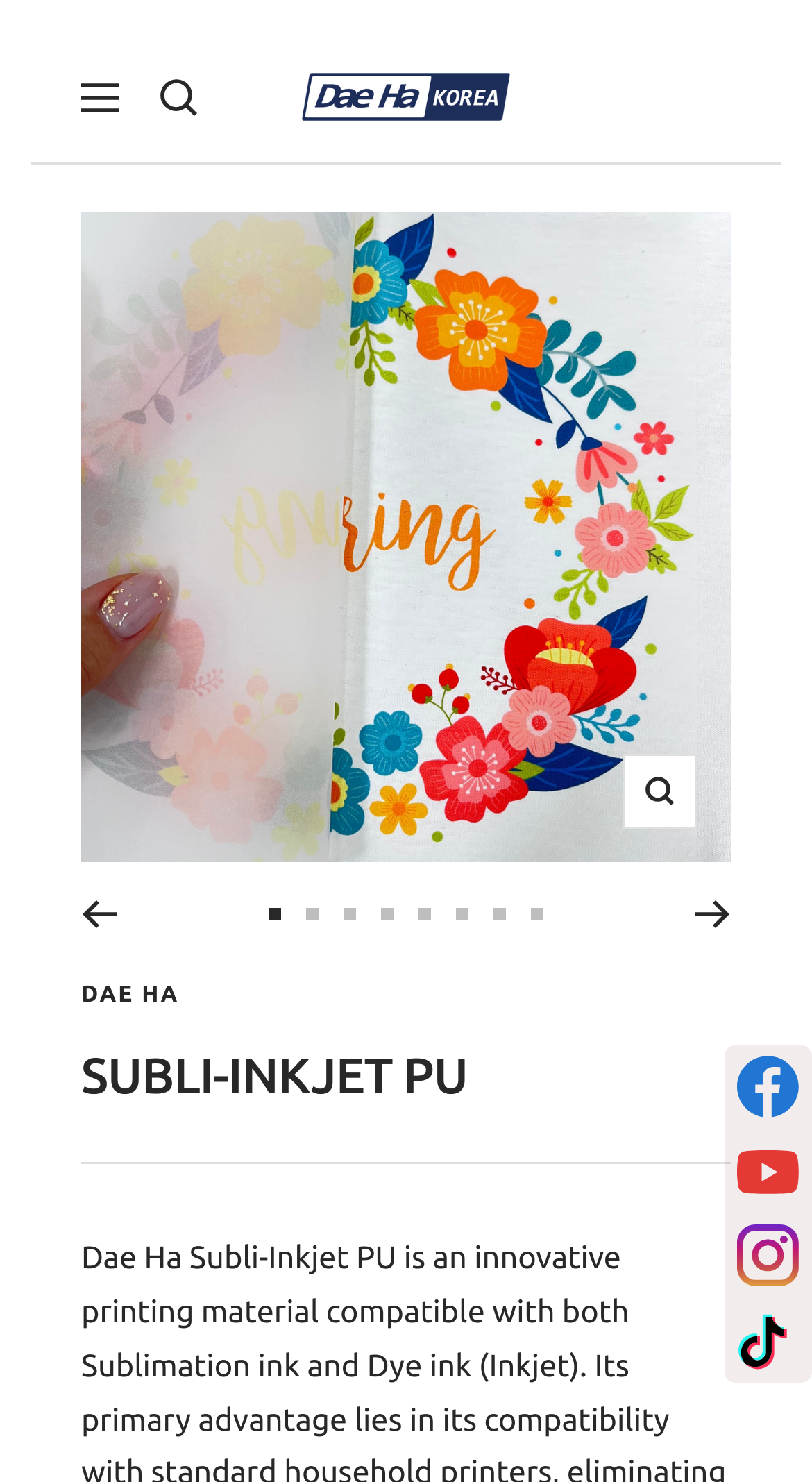What is the purpose of the 'Zoom' button?
Using the details from the image, give an elaborate explanation to answer the question.

The 'Zoom' button is located near the product image, and its purpose is to allow users to zoom in on the product for a closer look, likely to examine its details.